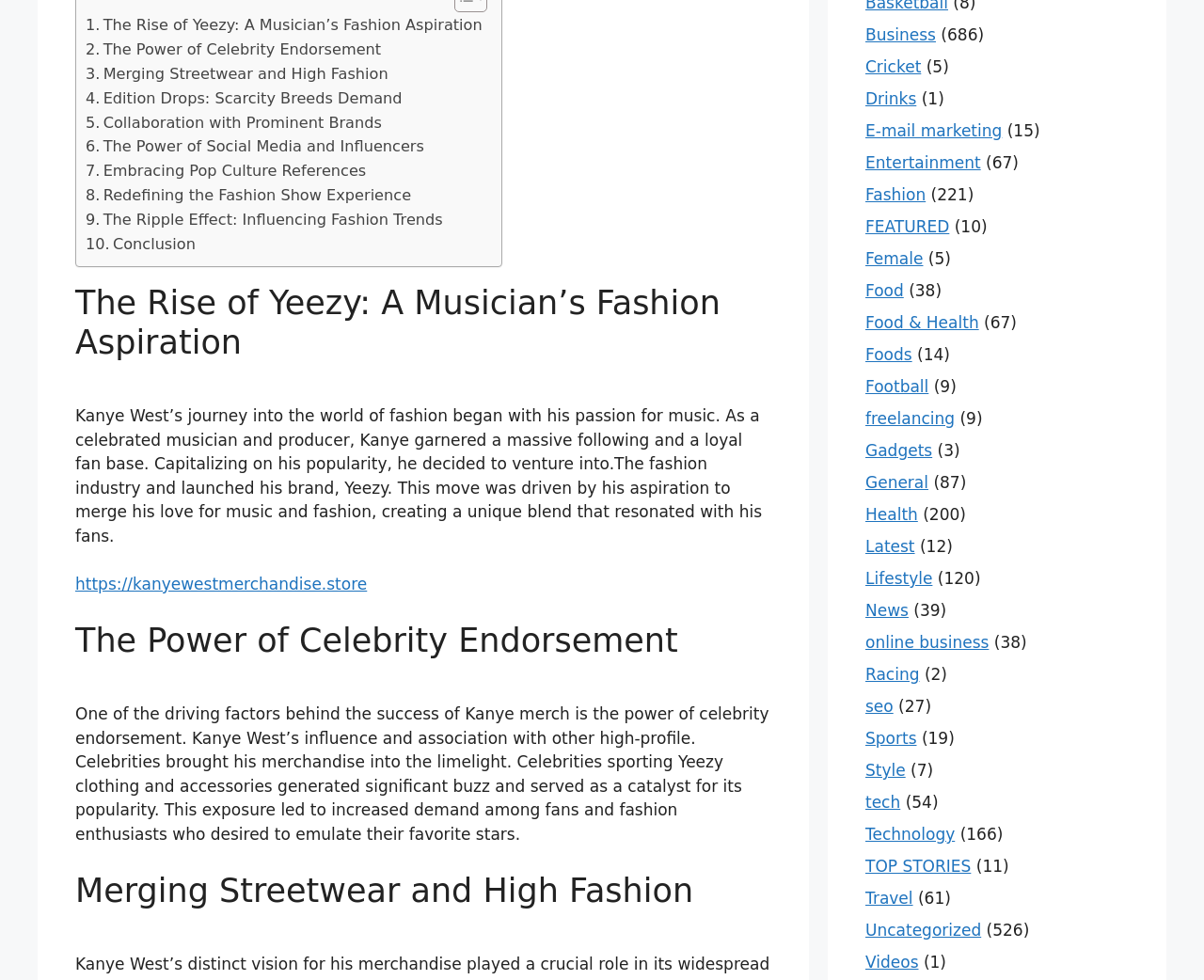Give a concise answer using only one word or phrase for this question:
What is the name of the musician who ventured into the fashion industry?

Kanye West